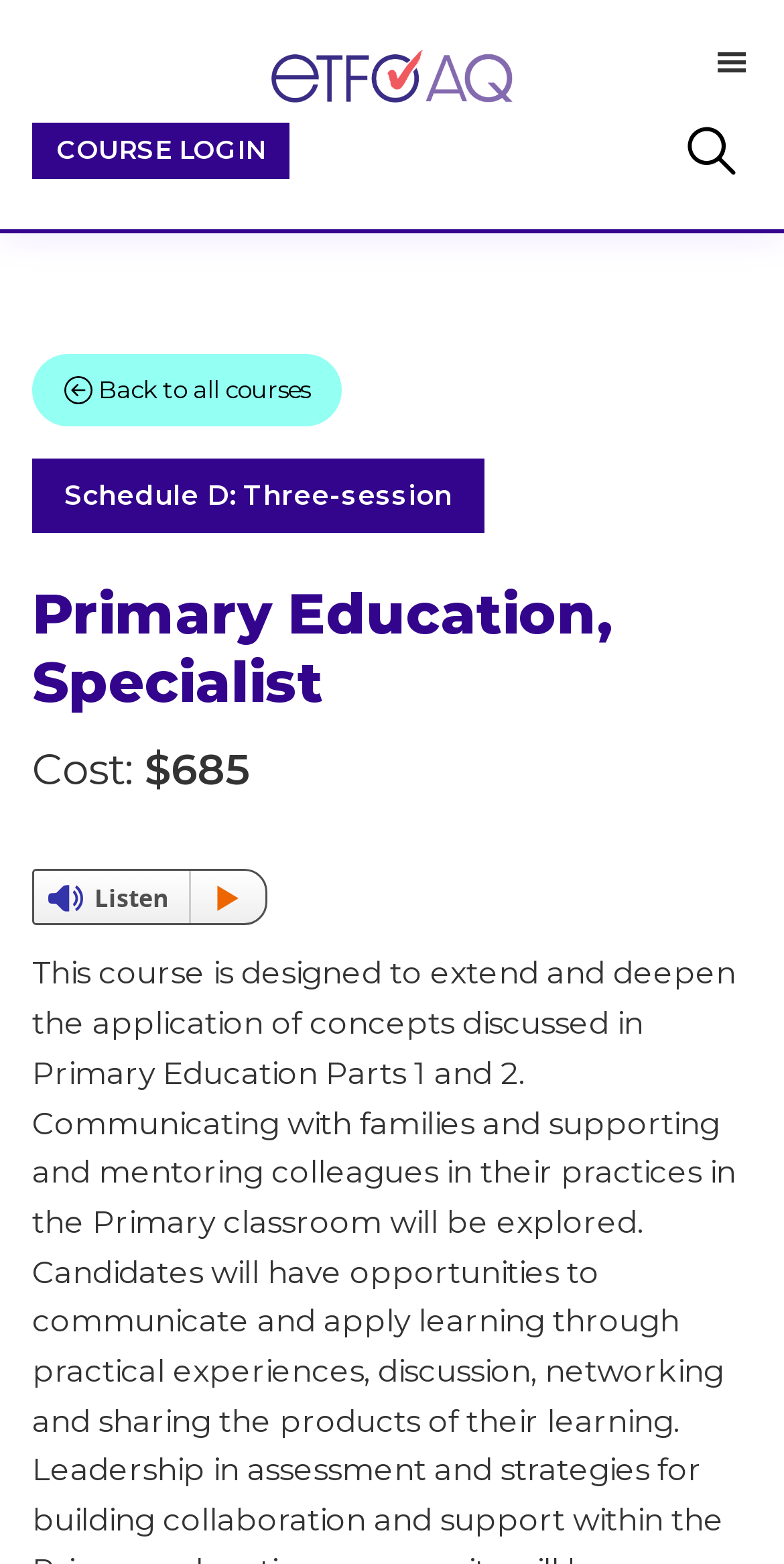Provide your answer in one word or a succinct phrase for the question: 
What is the function of the 'Search this website' box?

To search the website